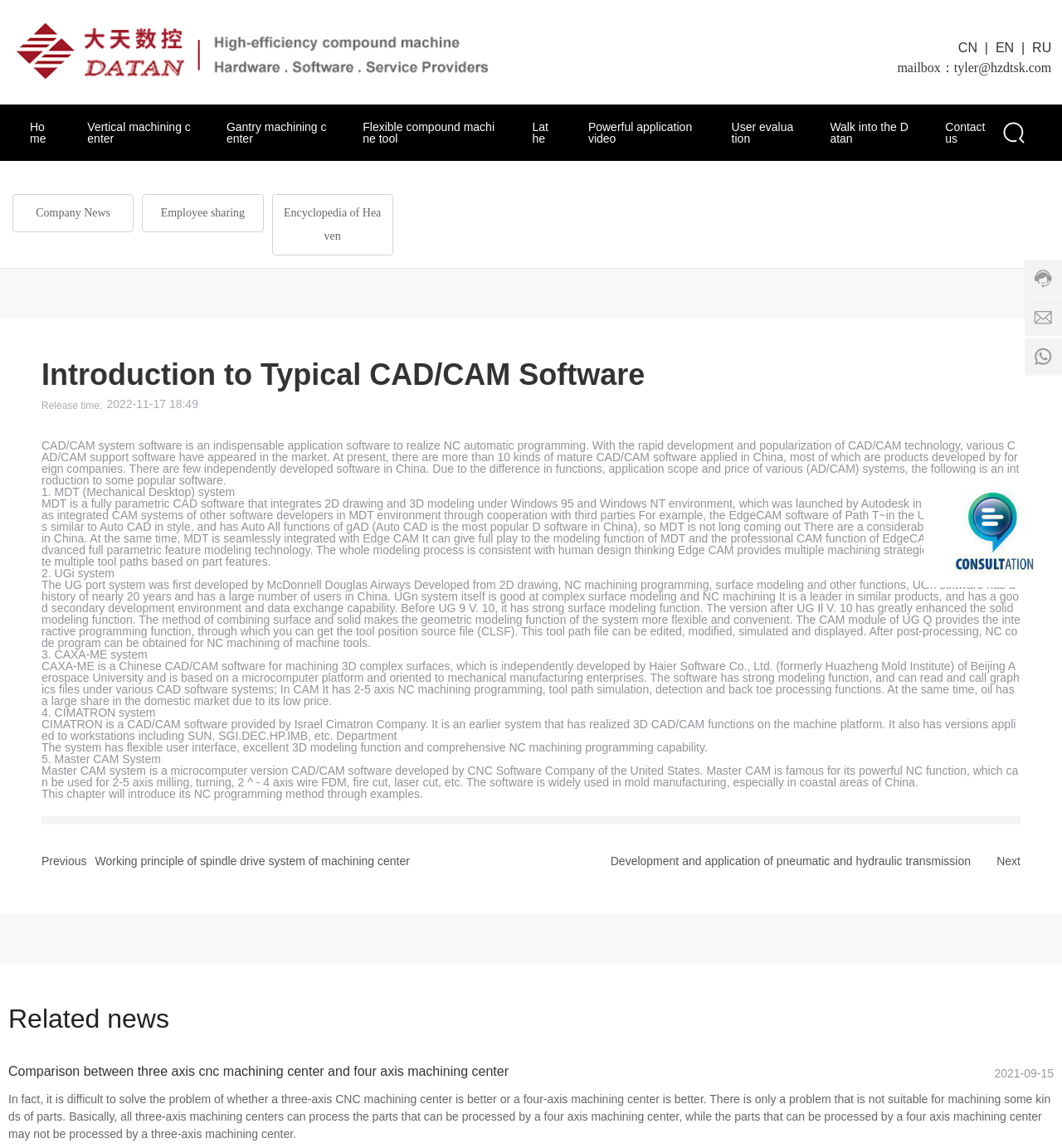Use a single word or phrase to answer the question: What is the release time of the current article?

2022-11-17 18:49